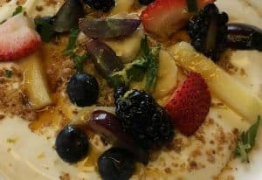What occasion is this brunch experience likely for?
Carefully analyze the image and provide a detailed answer to the question.

The caption suggests that this delightful creation is part of a brunch experience, and it is likely enjoyed during a special occasion such as Mother's Day, implying a celebratory atmosphere.